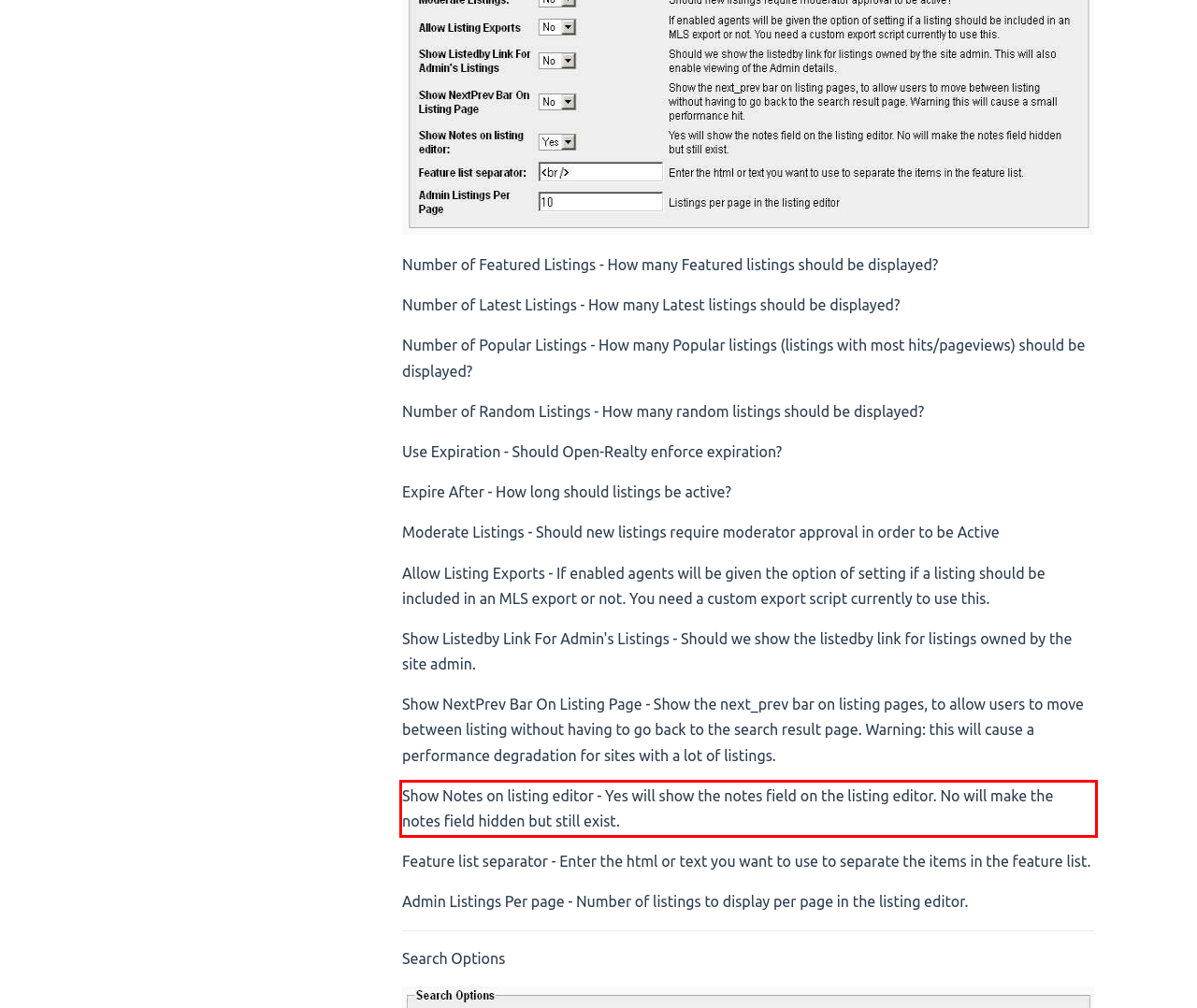Using the webpage screenshot, recognize and capture the text within the red bounding box.

Show Notes on listing editor - Yes will show the notes field on the listing editor. No will make the notes field hidden but still exist.